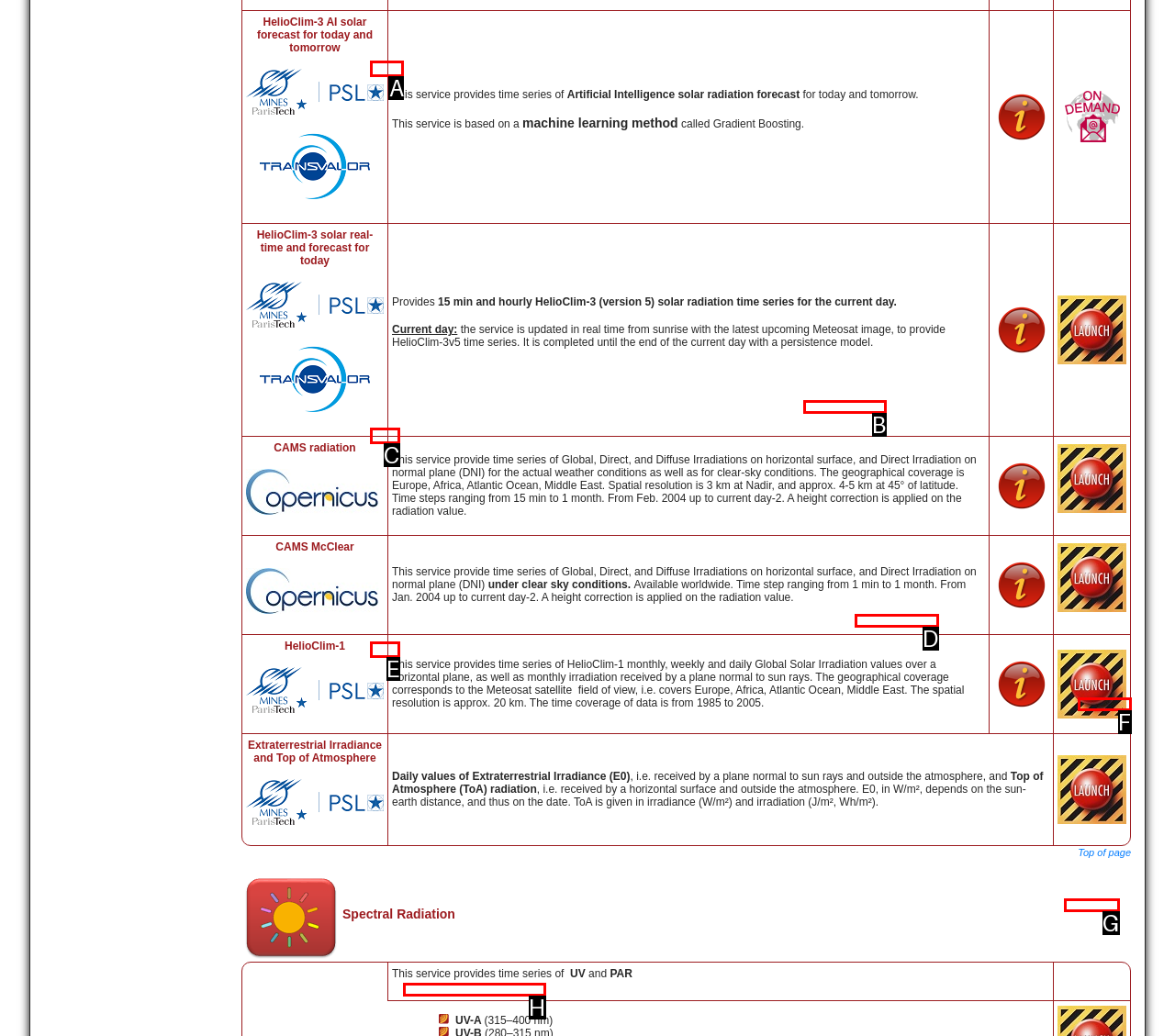Identify the option that corresponds to the description: More information. Provide only the letter of the option directly.

B